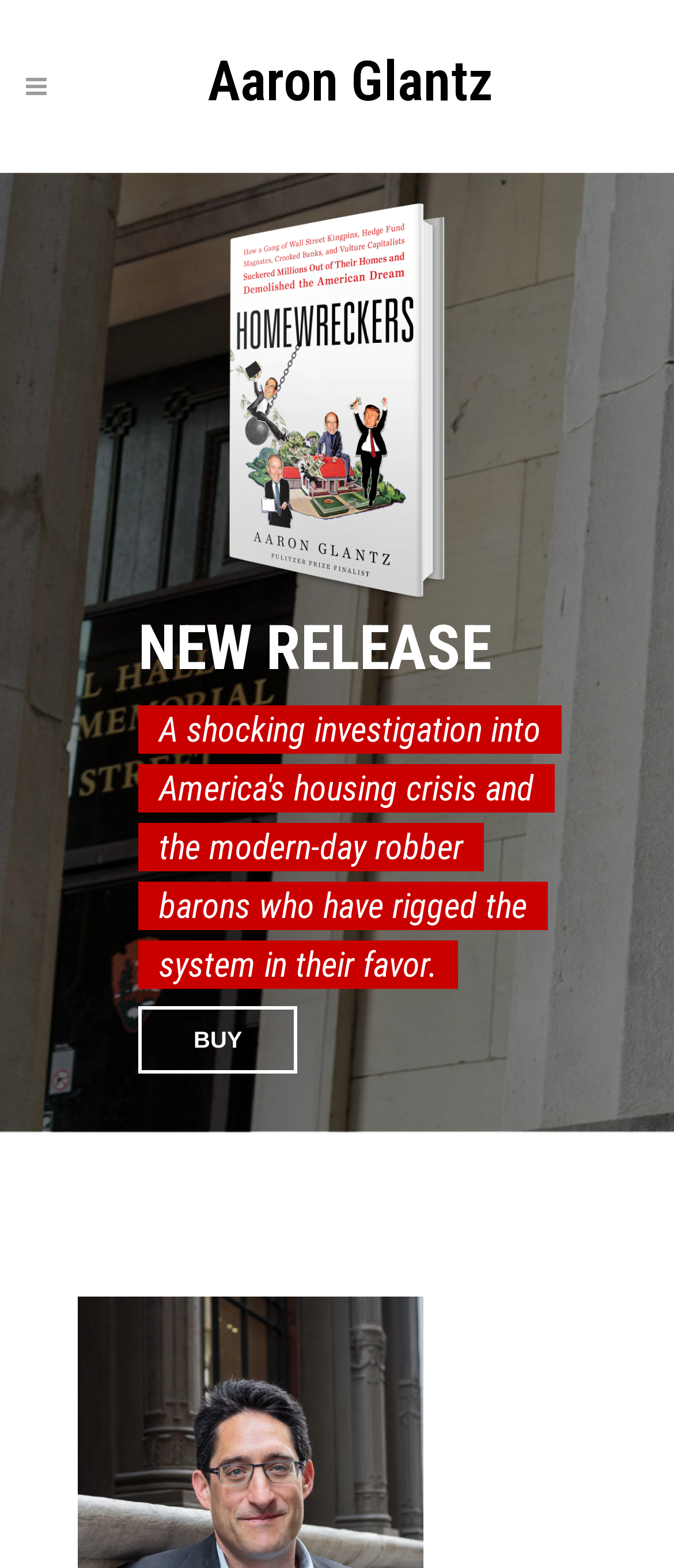Respond to the following query with just one word or a short phrase: 
What is the title of the new release?

NEW RELEASE